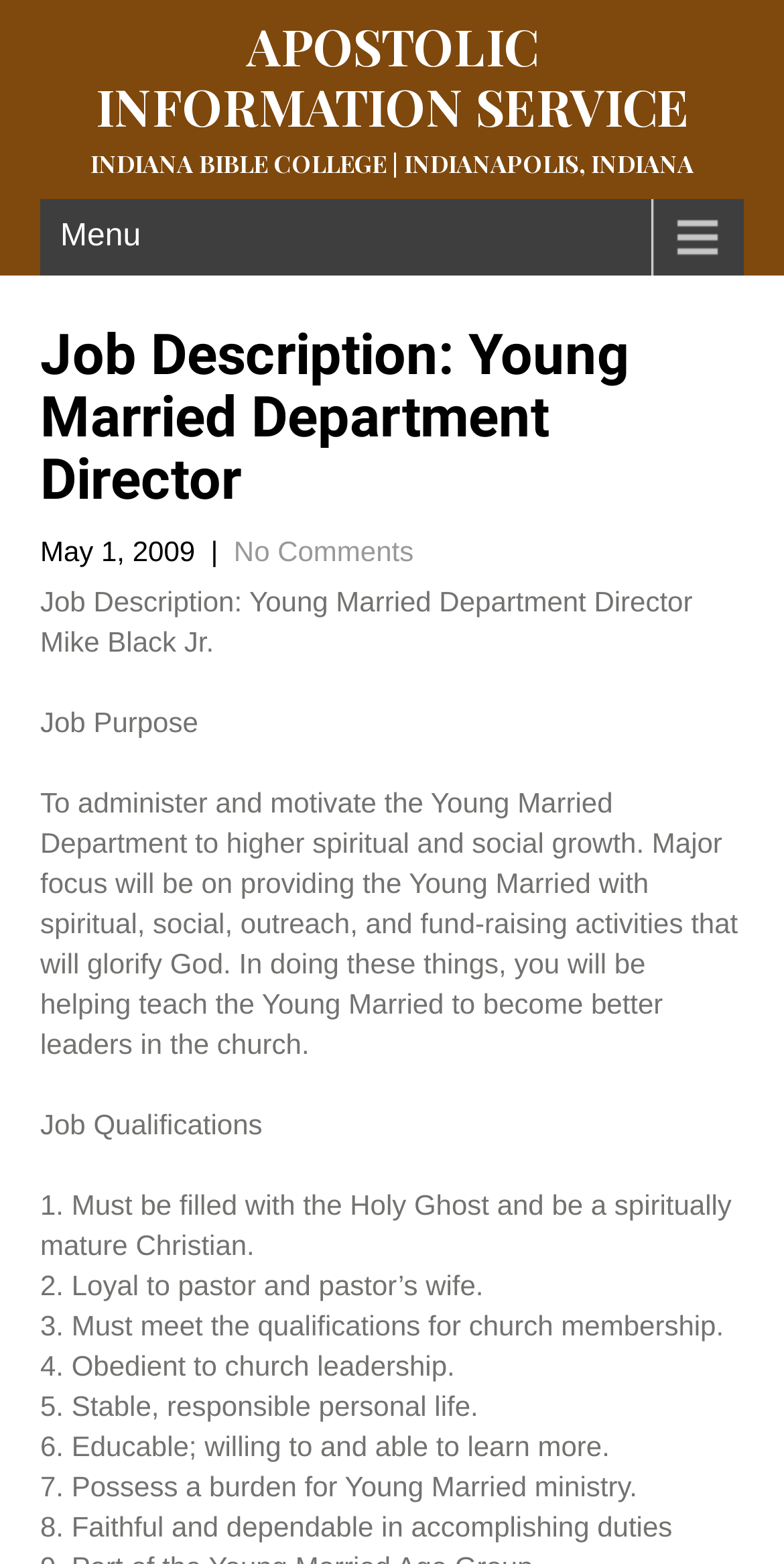Give a short answer using one word or phrase for the question:
How many qualifications are listed for the job?

8